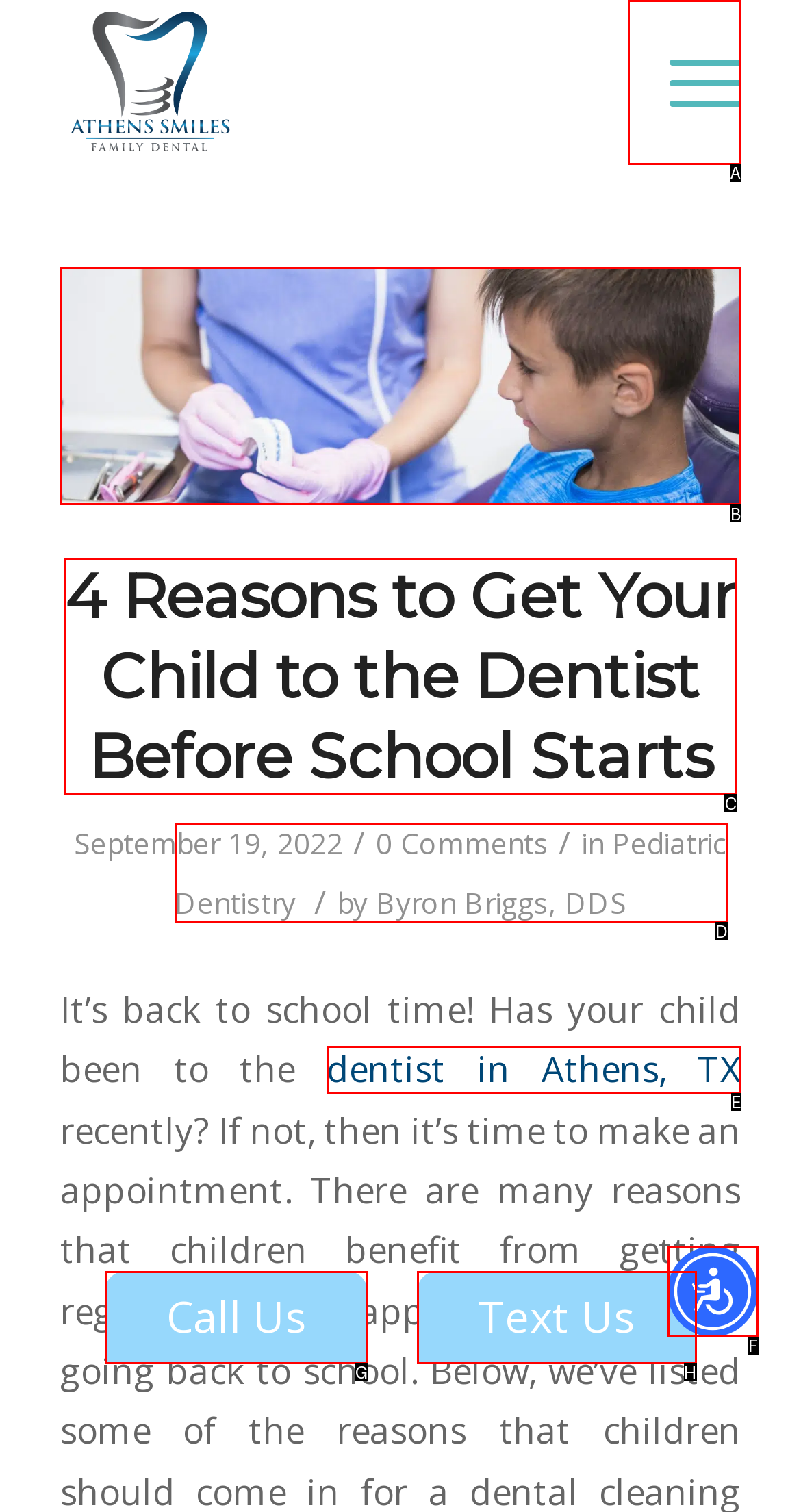Determine which option matches the element description: Pediatric Dentistry
Reply with the letter of the appropriate option from the options provided.

D